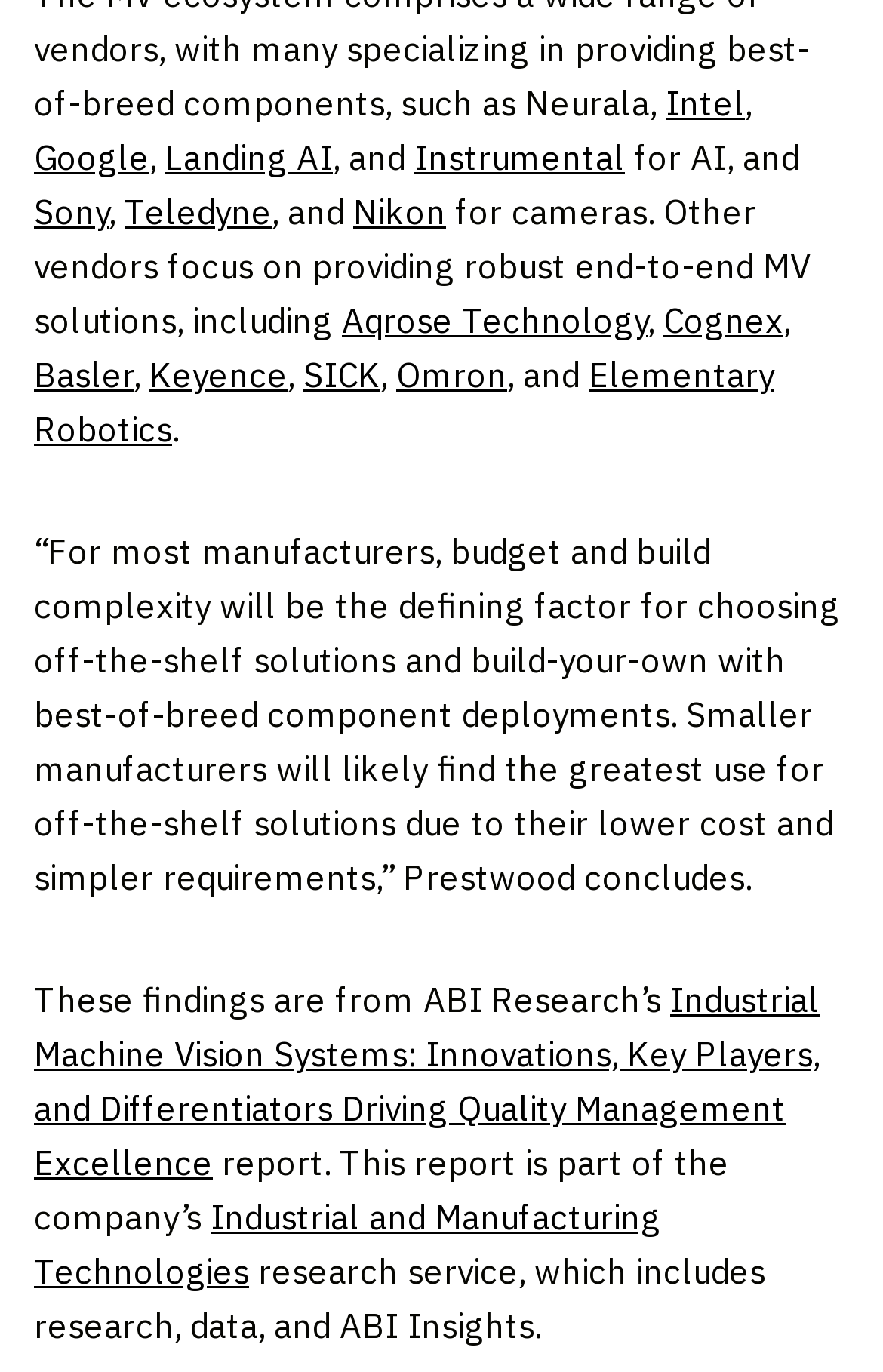Pinpoint the bounding box coordinates of the element to be clicked to execute the instruction: "Browse Master Program".

None